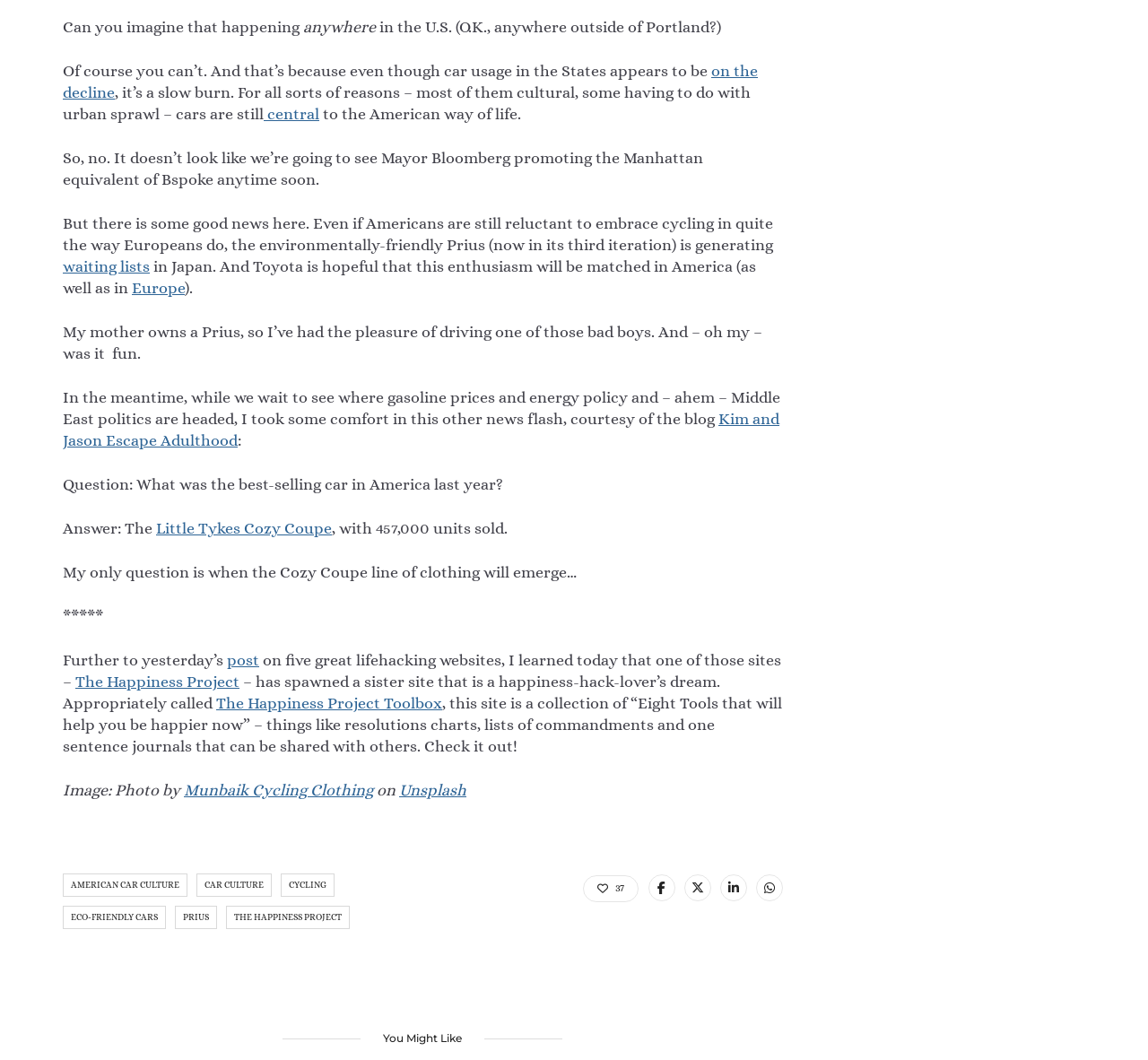Refer to the image and provide an in-depth answer to the question:
What is the best-selling car in America last year?

According to the article, the best-selling car in America last year was the Little Tykes Cozy Coupe, with 457,000 units sold.